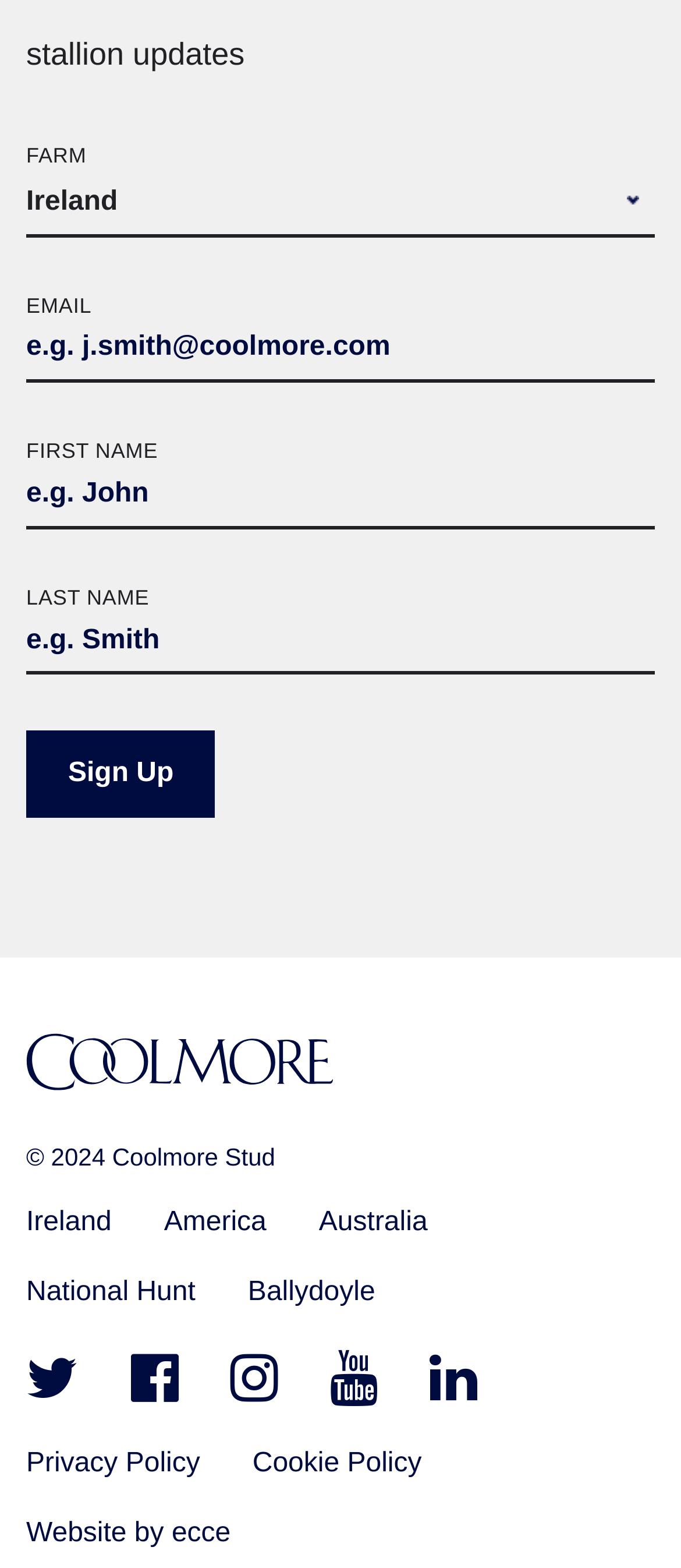Find the UI element described as: "parent_node: EMAIL name="cm-fjuilr-fjuilr" placeholder="e.g. j.smith@coolmore.com"" and predict its bounding box coordinates. Ensure the coordinates are four float numbers between 0 and 1, [left, top, right, bottom].

[0.038, 0.202, 0.962, 0.244]